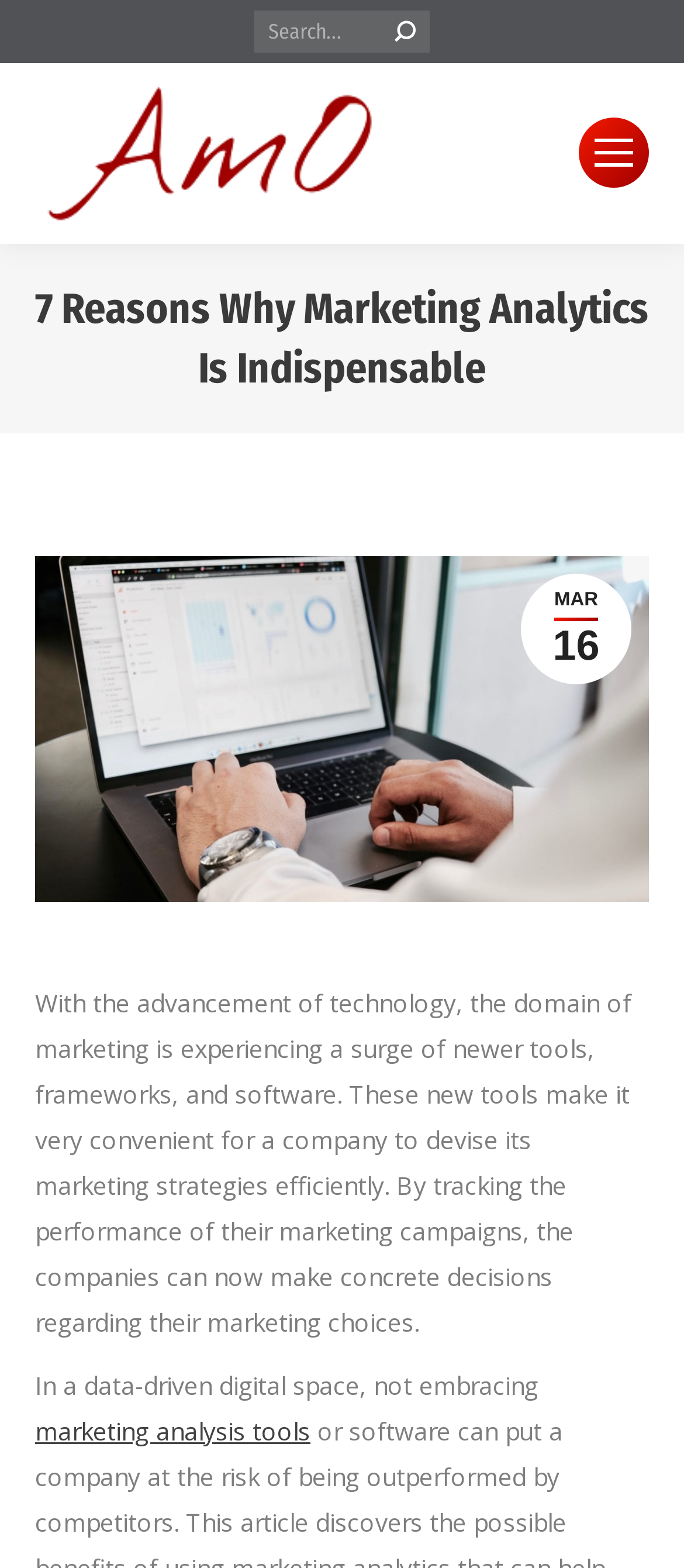Determine and generate the text content of the webpage's headline.

7 Reasons Why Marketing Analytics Is Indispensable